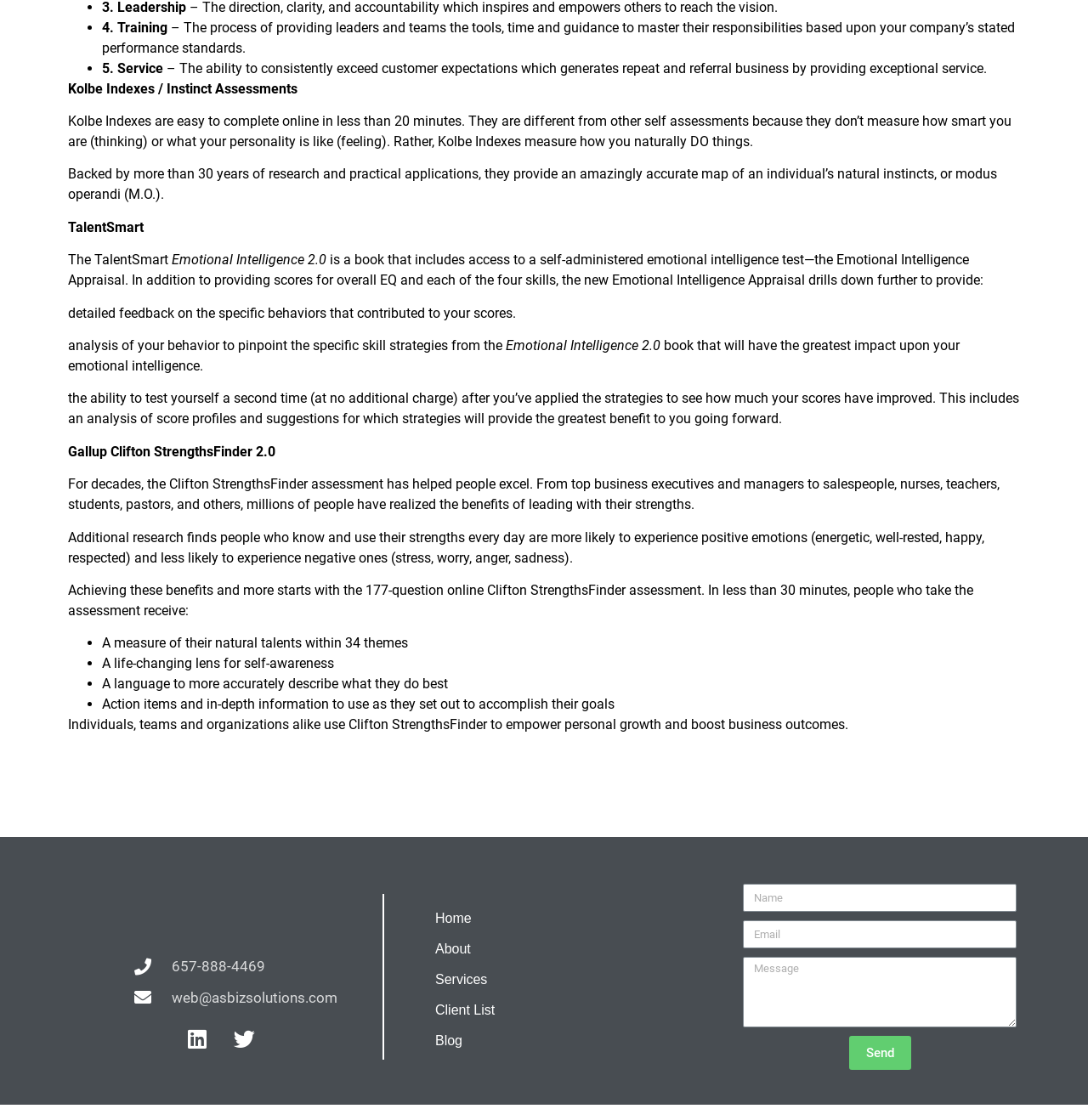Find the bounding box coordinates of the area to click in order to follow the instruction: "Enter your name in the 'Name' field".

[0.683, 0.789, 0.934, 0.814]